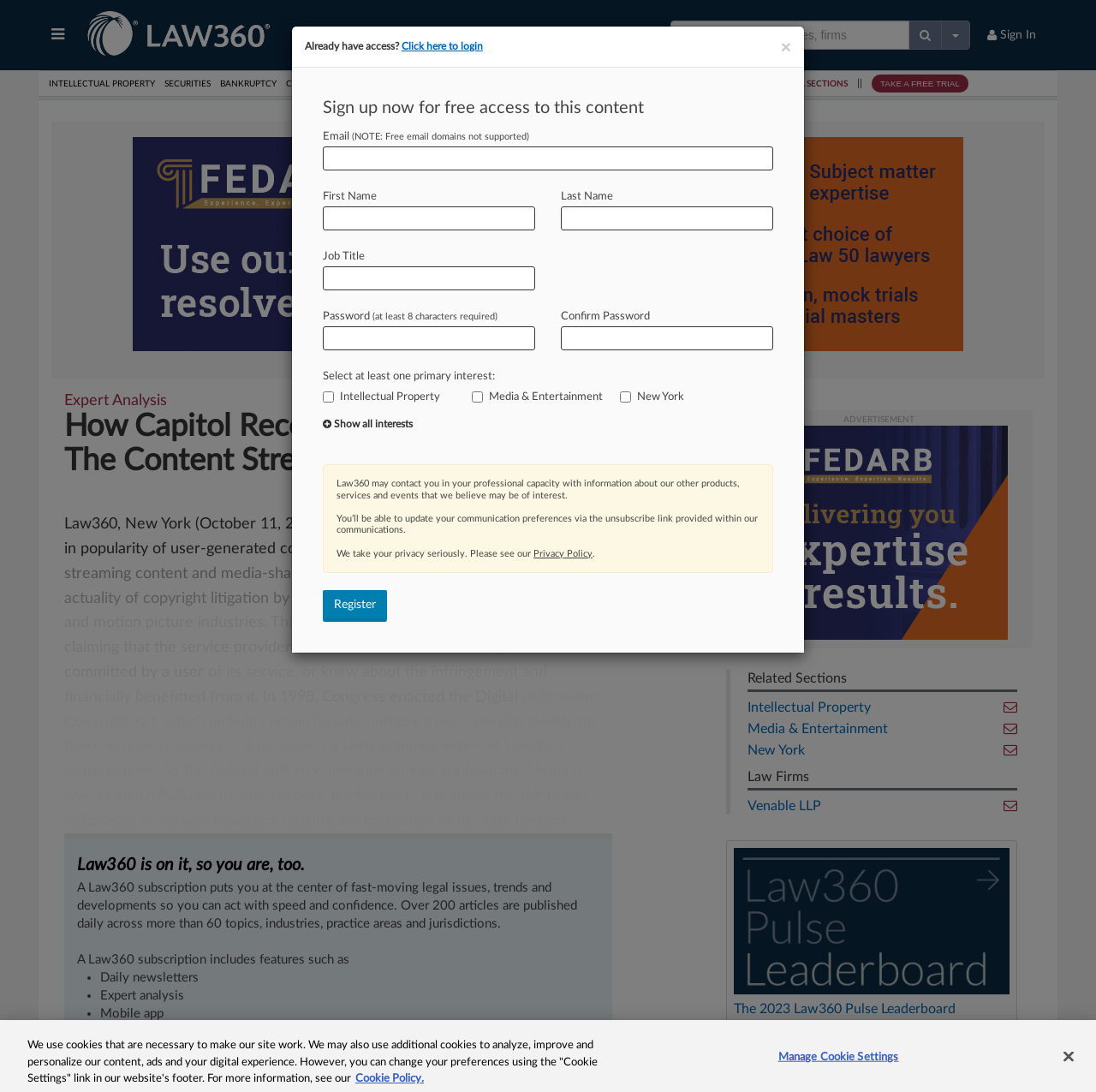What is the name of the website?
Kindly give a detailed and elaborate answer to the question.

The name of the website can be determined by looking at the top-left corner of the webpage, where the logo 'Law360' is displayed.